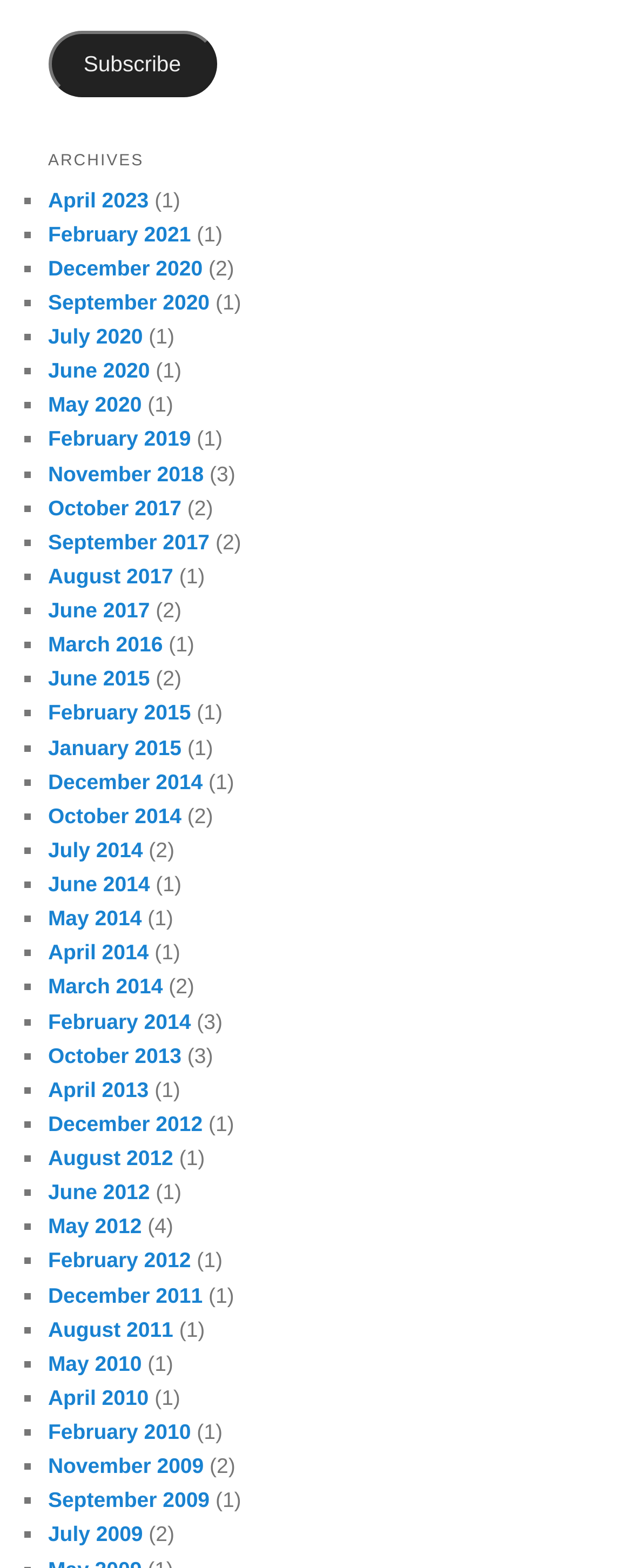What is the purpose of the '■' symbol?
Using the details shown in the screenshot, provide a comprehensive answer to the question.

I observed that the '■' symbol is used consistently before each link element, and it appears to be a list marker indicating the start of a new list item.